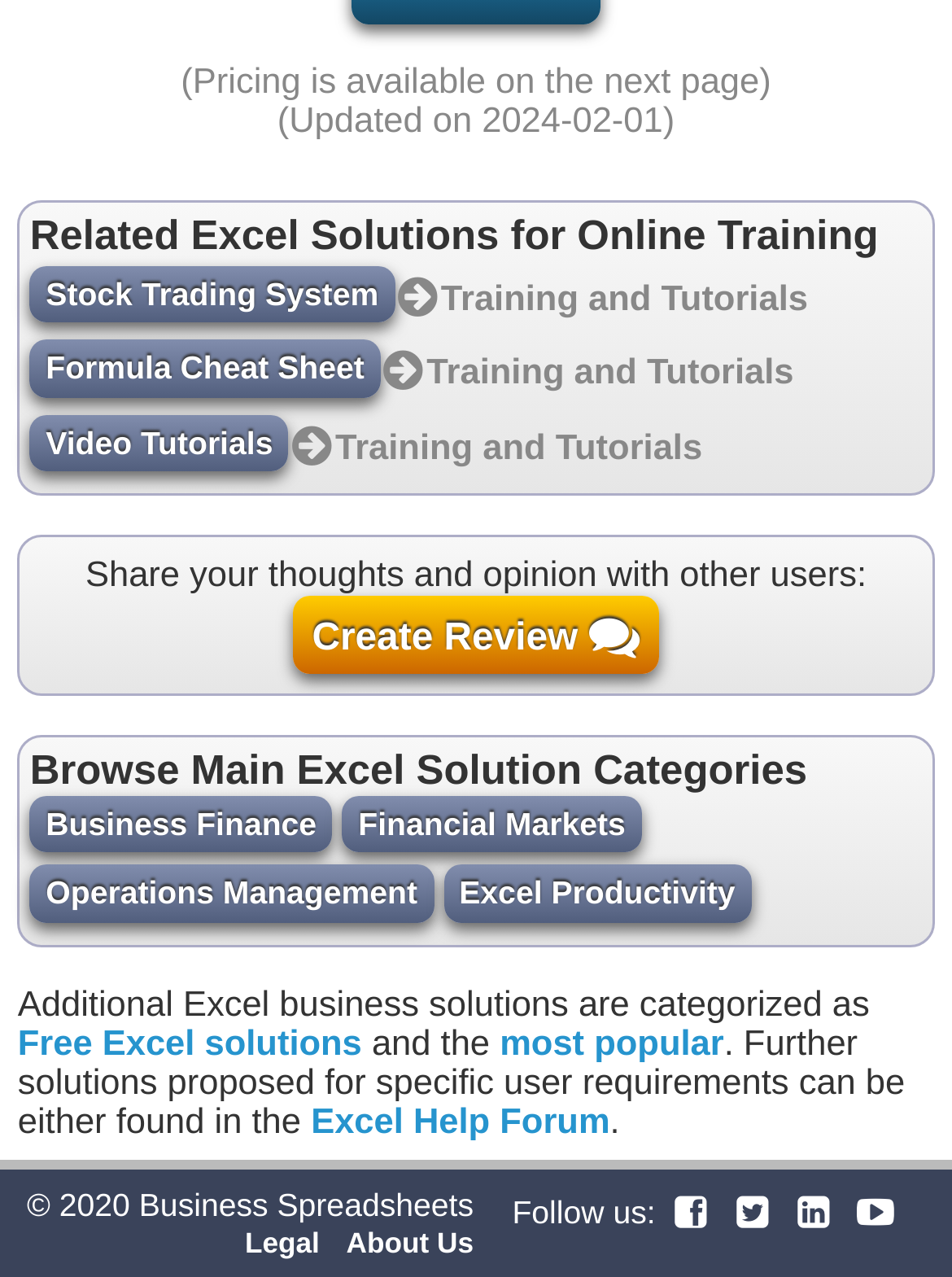Identify the bounding box coordinates of the clickable section necessary to follow the following instruction: "View Free Excel solutions". The coordinates should be presented as four float numbers from 0 to 1, i.e., [left, top, right, bottom].

[0.019, 0.803, 0.38, 0.834]